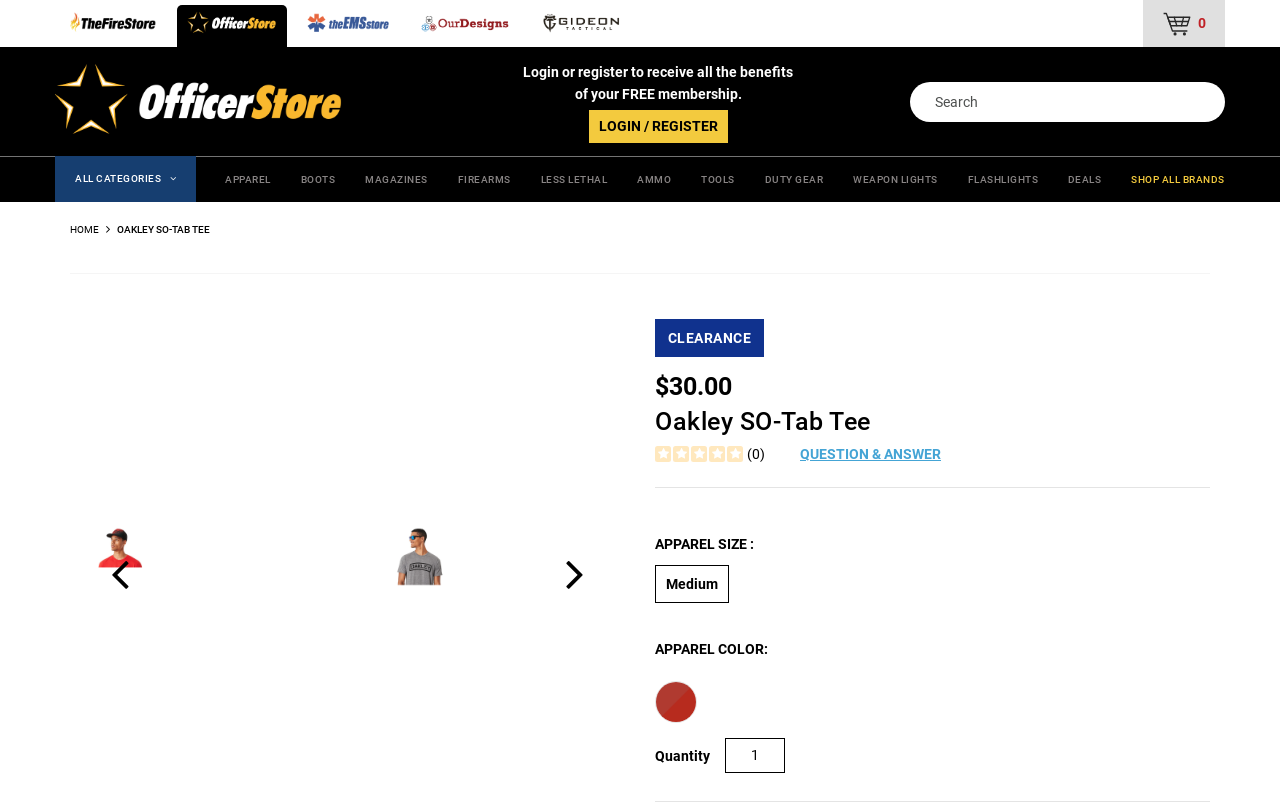What is the color of the t-shirt?
Provide an in-depth and detailed answer to the question.

I found the color of the t-shirt by looking at the radio button labeled 'APPAREL COLOR: Red Line' which is one of the options.